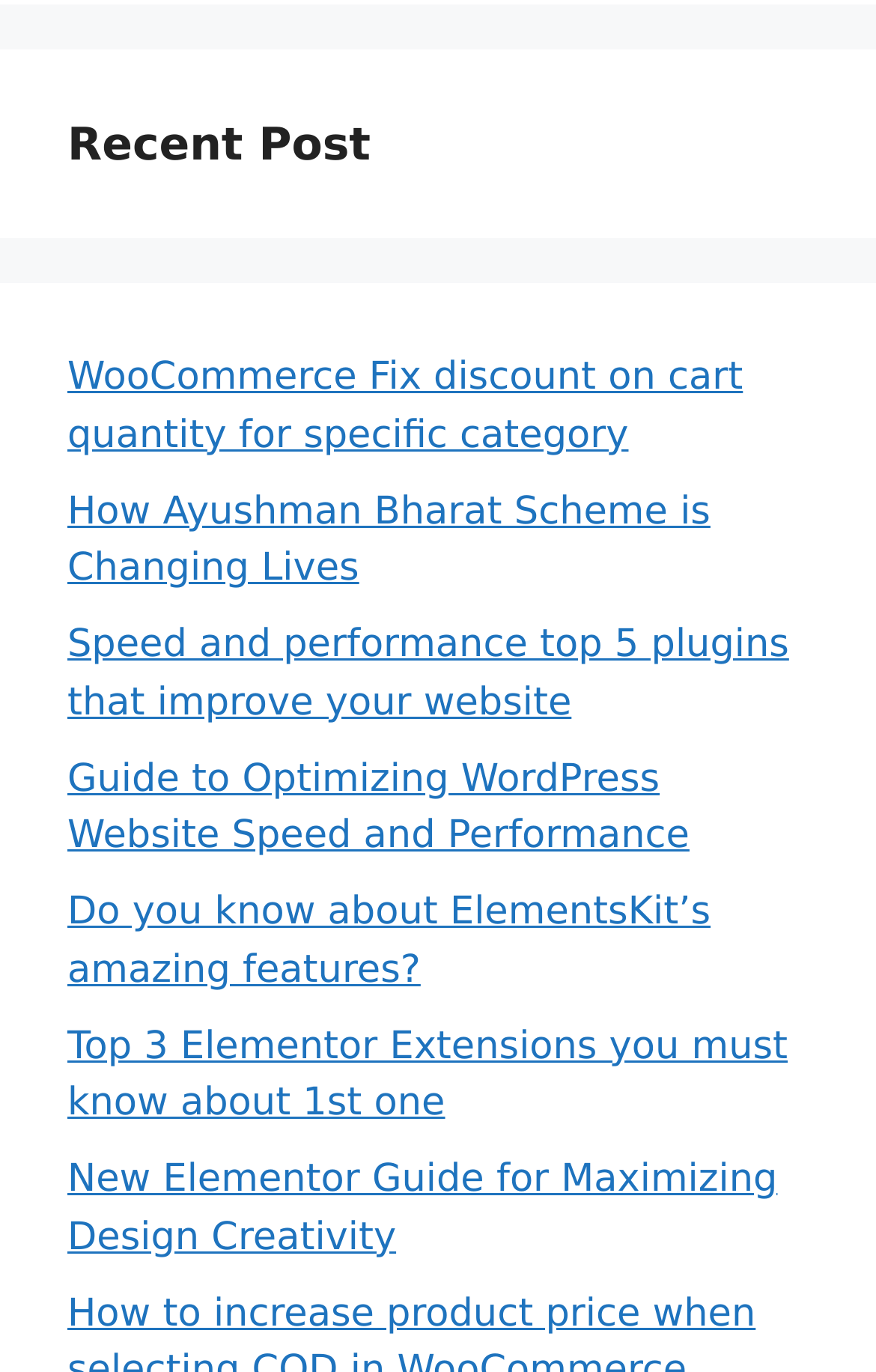Provide a short answer to the following question with just one word or phrase: What is the category of the first recent post?

WooCommerce